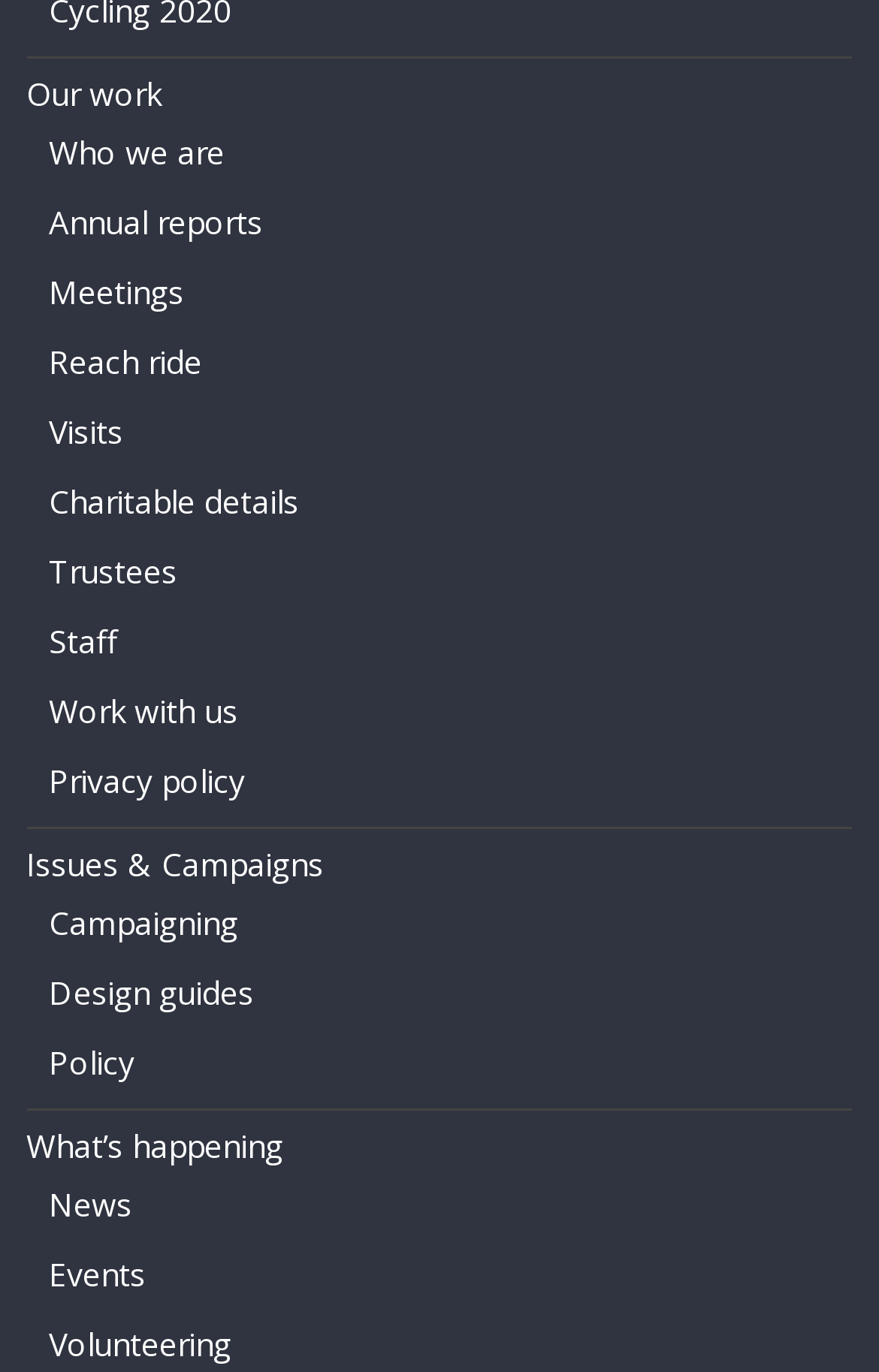Please identify the bounding box coordinates of the element's region that needs to be clicked to fulfill the following instruction: "Learn about who we are". The bounding box coordinates should consist of four float numbers between 0 and 1, i.e., [left, top, right, bottom].

[0.056, 0.095, 0.256, 0.126]